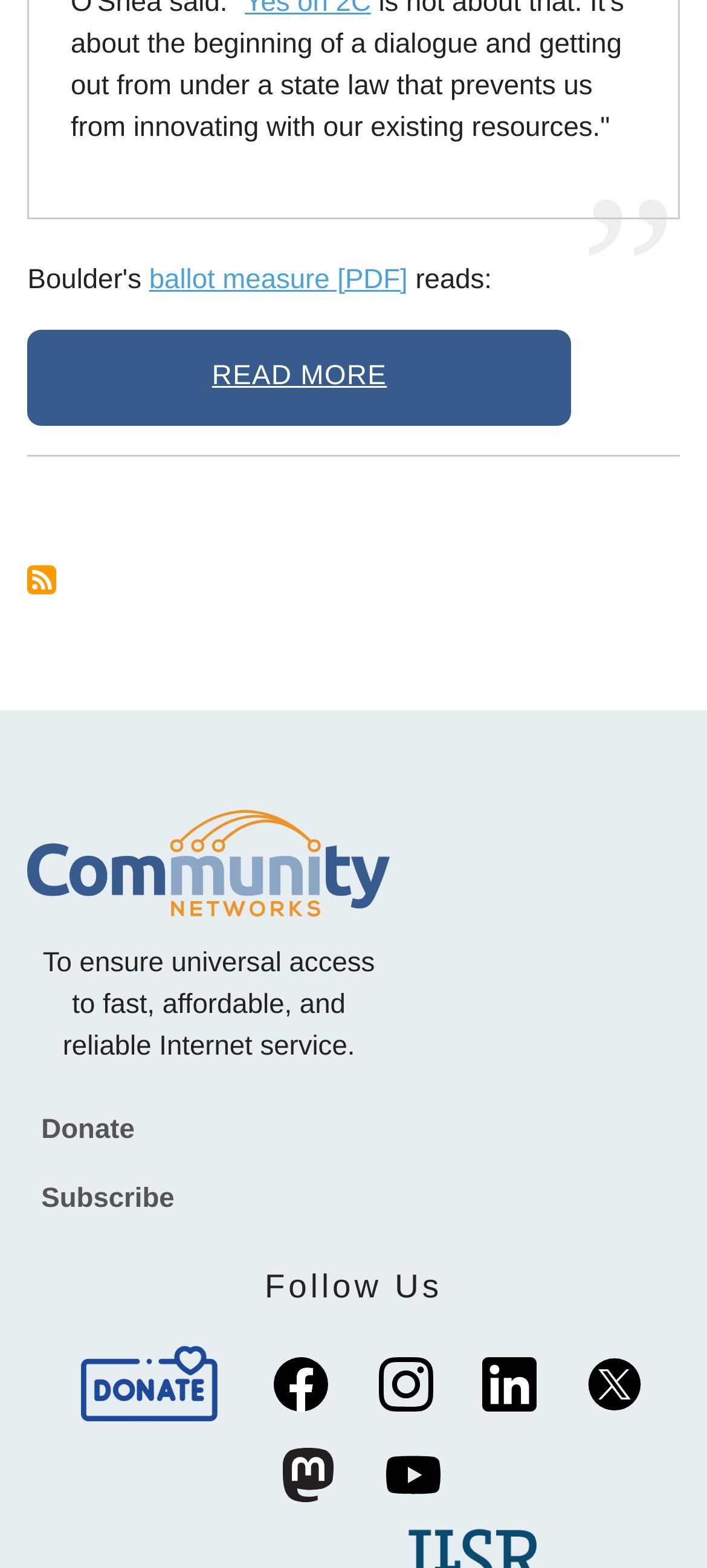Could you specify the bounding box coordinates for the clickable section to complete the following instruction: "donate to the organization"?

[0.039, 0.699, 0.961, 0.743]